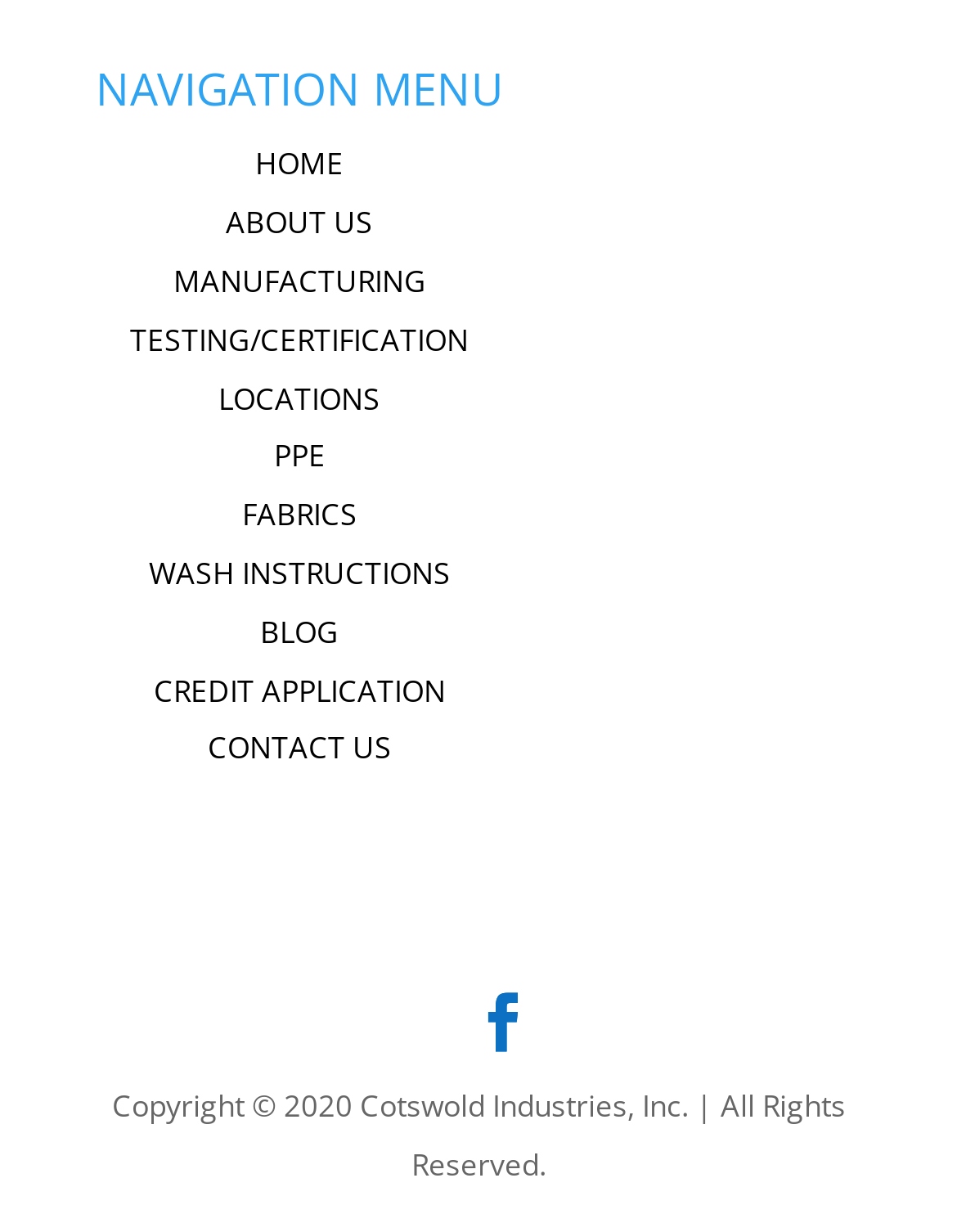Show the bounding box coordinates of the region that should be clicked to follow the instruction: "explore manufacturing process."

[0.181, 0.211, 0.445, 0.245]